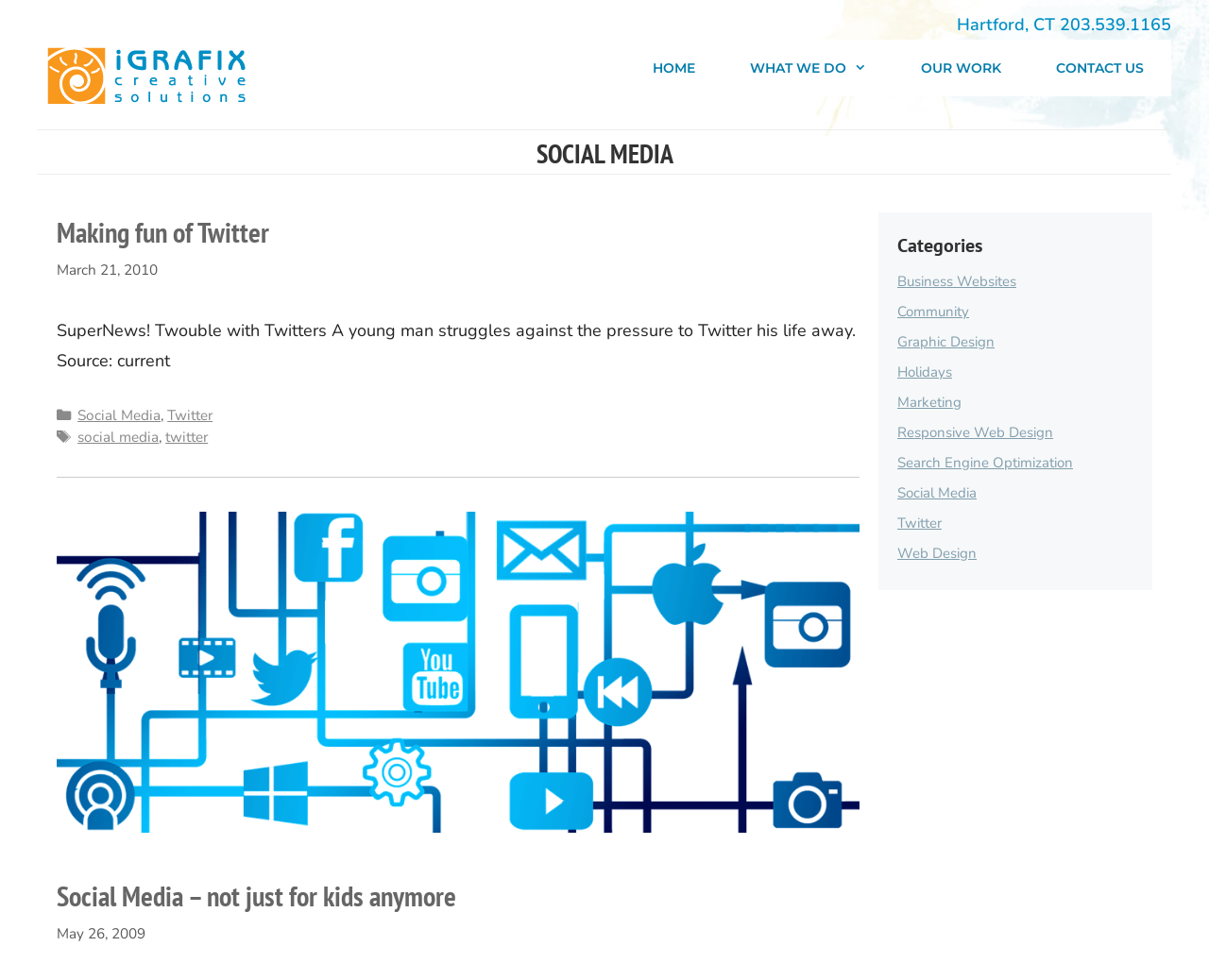Determine the bounding box for the UI element that matches this description: "alt="iGRAFIX creative solutions"".

[0.031, 0.061, 0.227, 0.085]